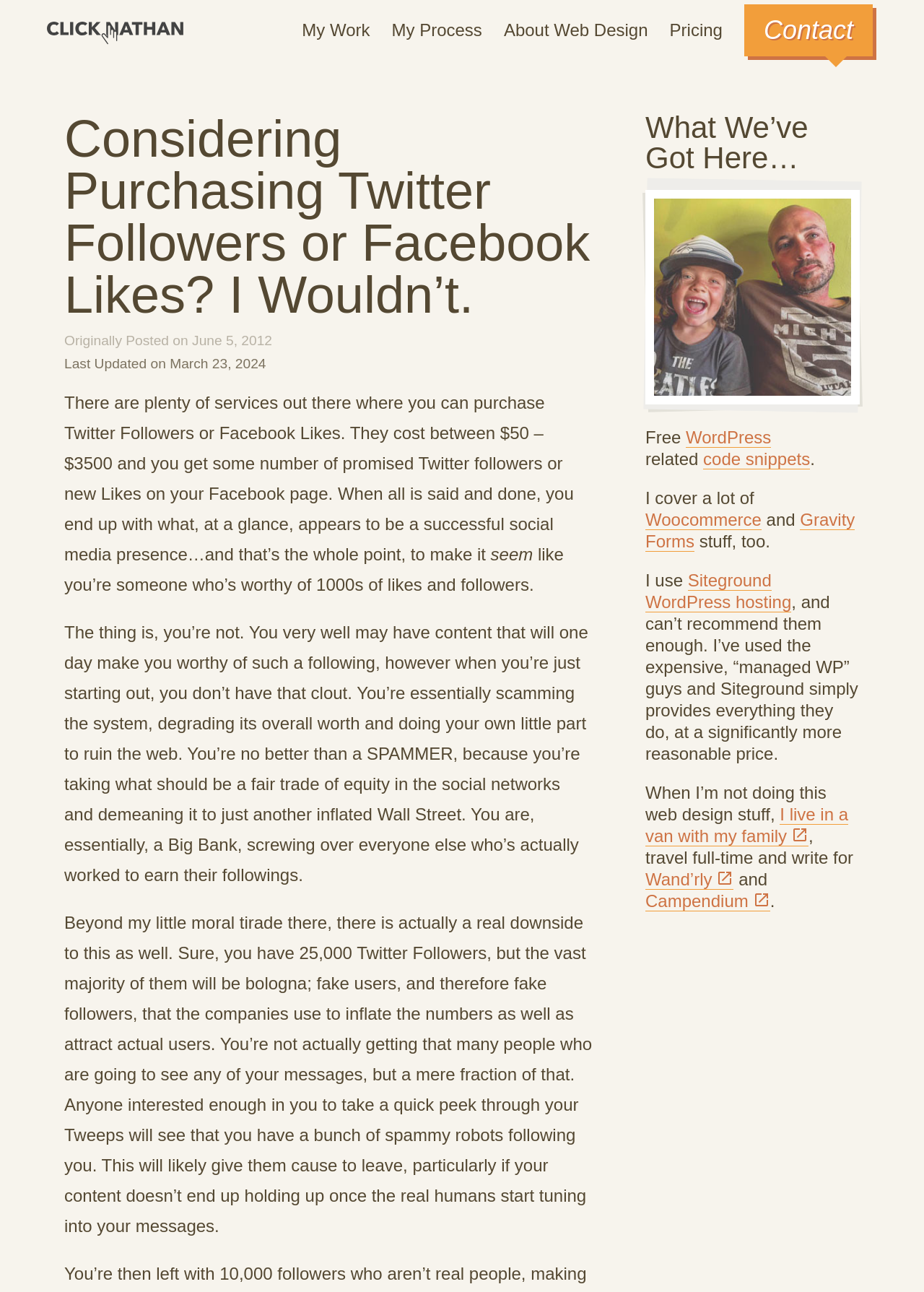Can you extract the headline from the webpage for me?

Considering Purchasing Twitter Followers or Facebook Likes? I Wouldn’t.